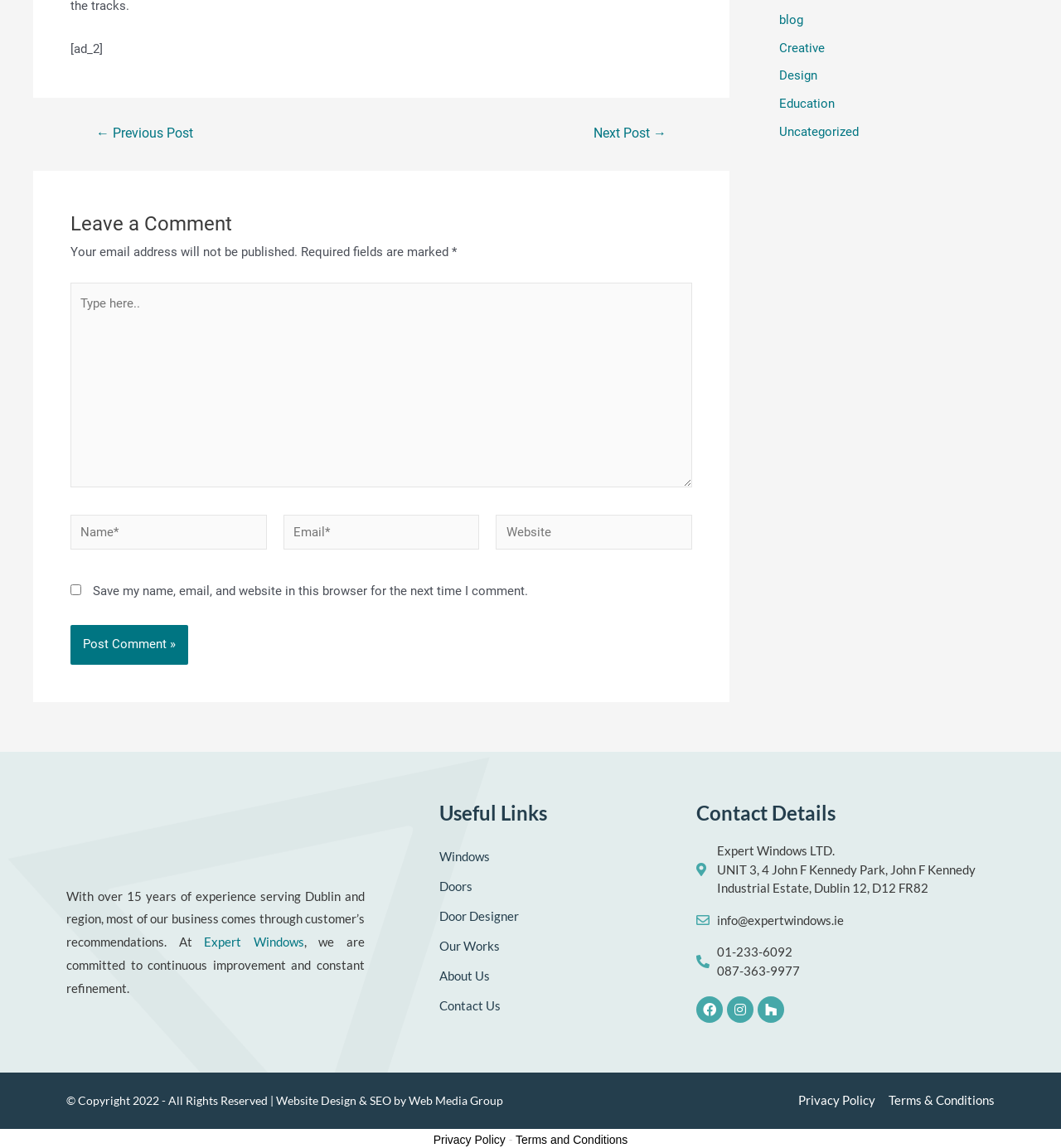Identify the bounding box coordinates of the section that should be clicked to achieve the task described: "Search for something".

None